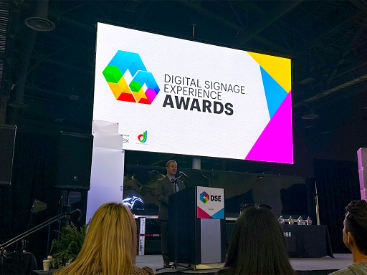What is on the table to the side of the stage?
From the details in the image, answer the question comprehensively.

The answer can be obtained by reading the caption, which mentions that various awards and decorations are displayed on a table to the side, adding to the celebratory atmosphere of recognizing excellence in the digital signage industry.